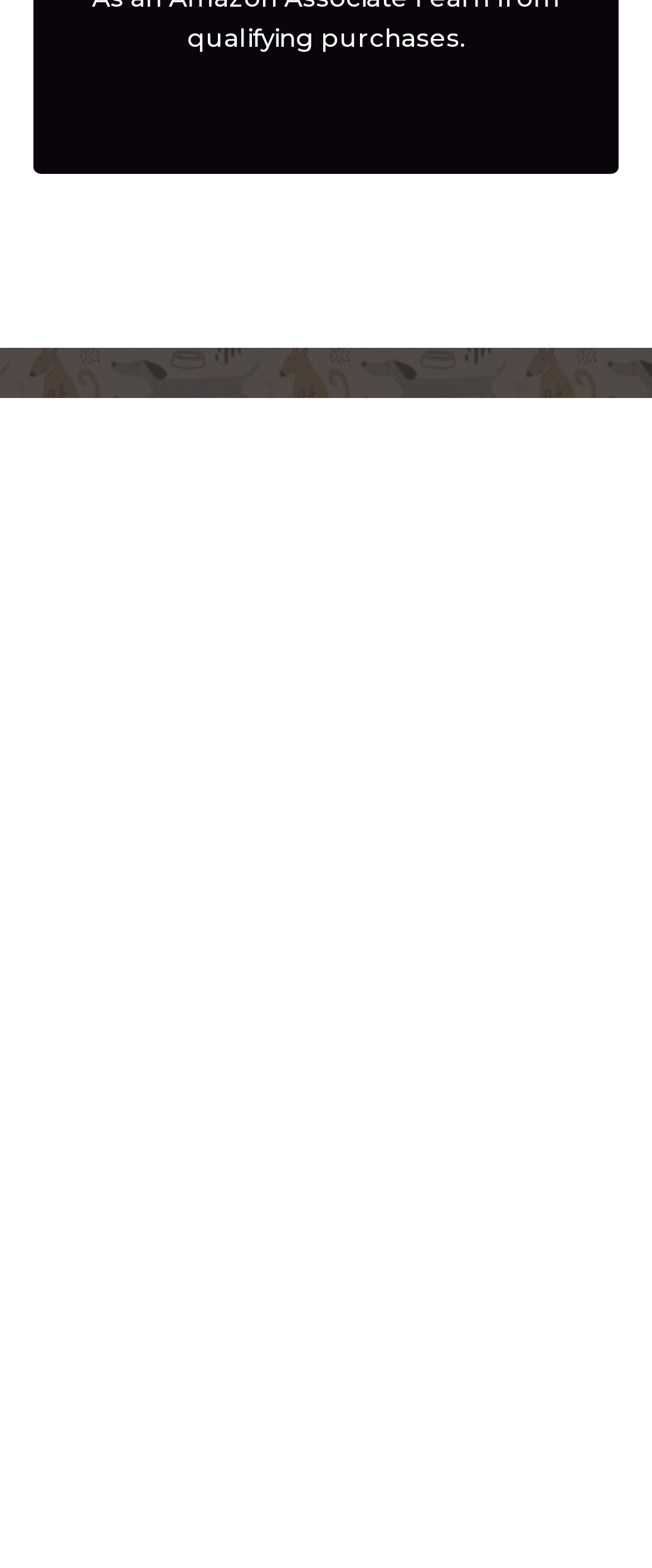Please determine the bounding box coordinates of the clickable area required to carry out the following instruction: "Click on the '10 Reasons Why Are Dog Training Collars Humane' article". The coordinates must be four float numbers between 0 and 1, represented as [left, top, right, bottom].

[0.051, 0.431, 0.949, 0.453]